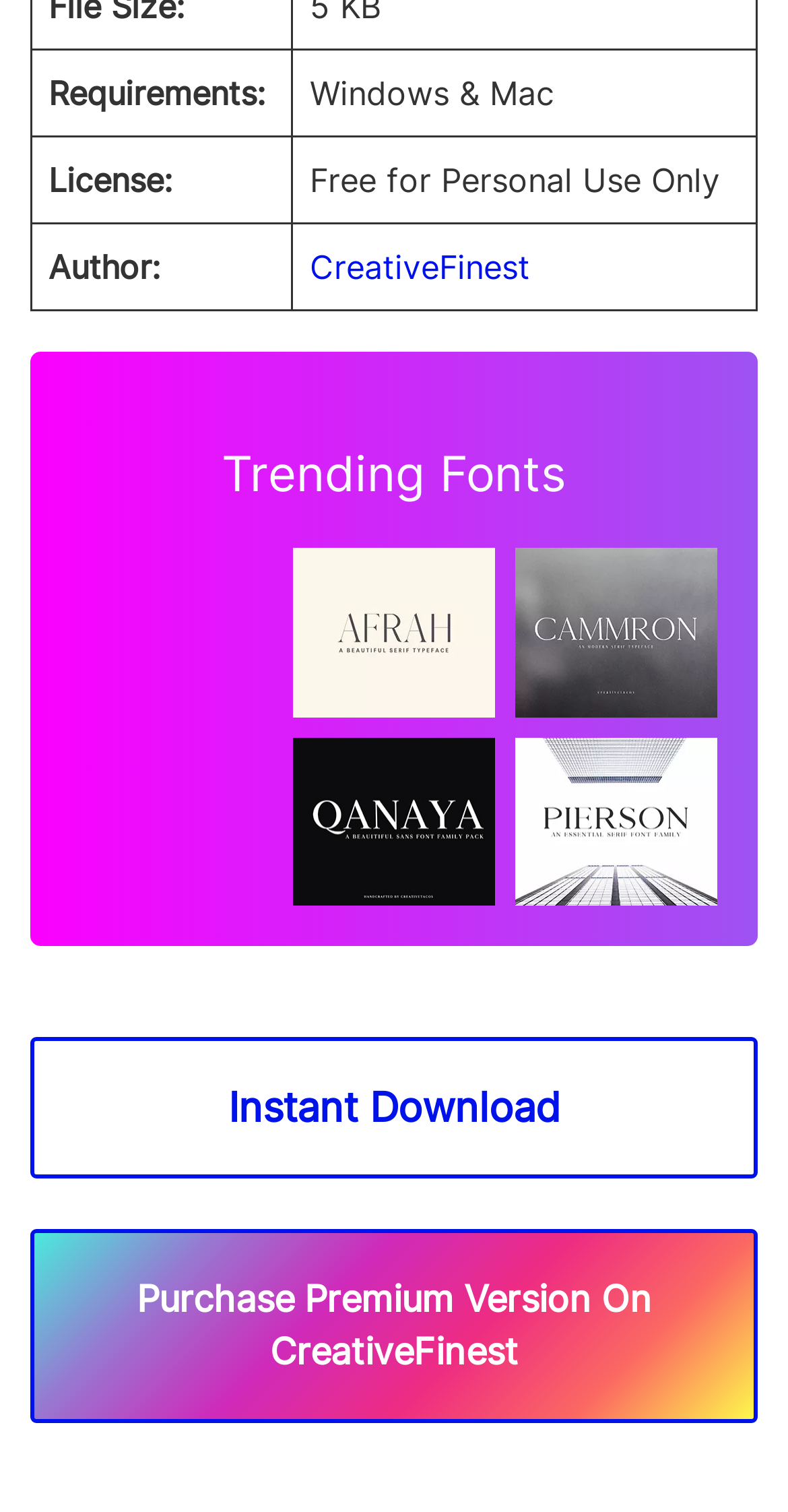Using the description "CreativeFinest", locate and provide the bounding box of the UI element.

[0.393, 0.163, 0.673, 0.189]